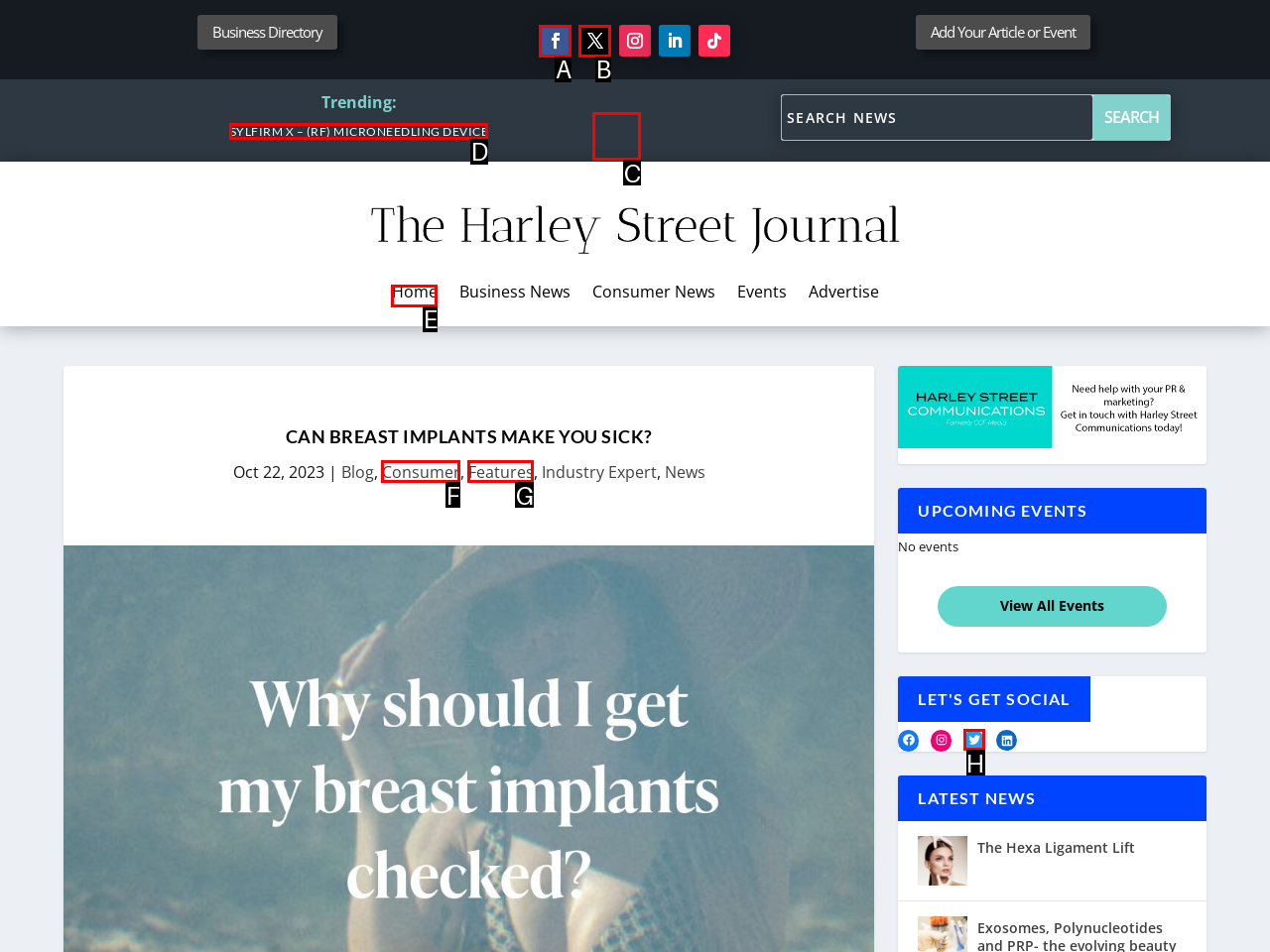Which option should you click on to fulfill this task: Click on trending article? Answer with the letter of the correct choice.

D